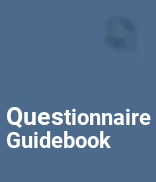What type of reports can be submitted using the Questionnaire Guidebook?
Provide a well-explained and detailed answer to the question.

The Questionnaire Guidebook is intended to assist business participants in completing and submitting their CoP (Communication on Progress) or sustainability reports, which are essential for understanding their responsibilities and timelines related to the submission period from April to July 2024.